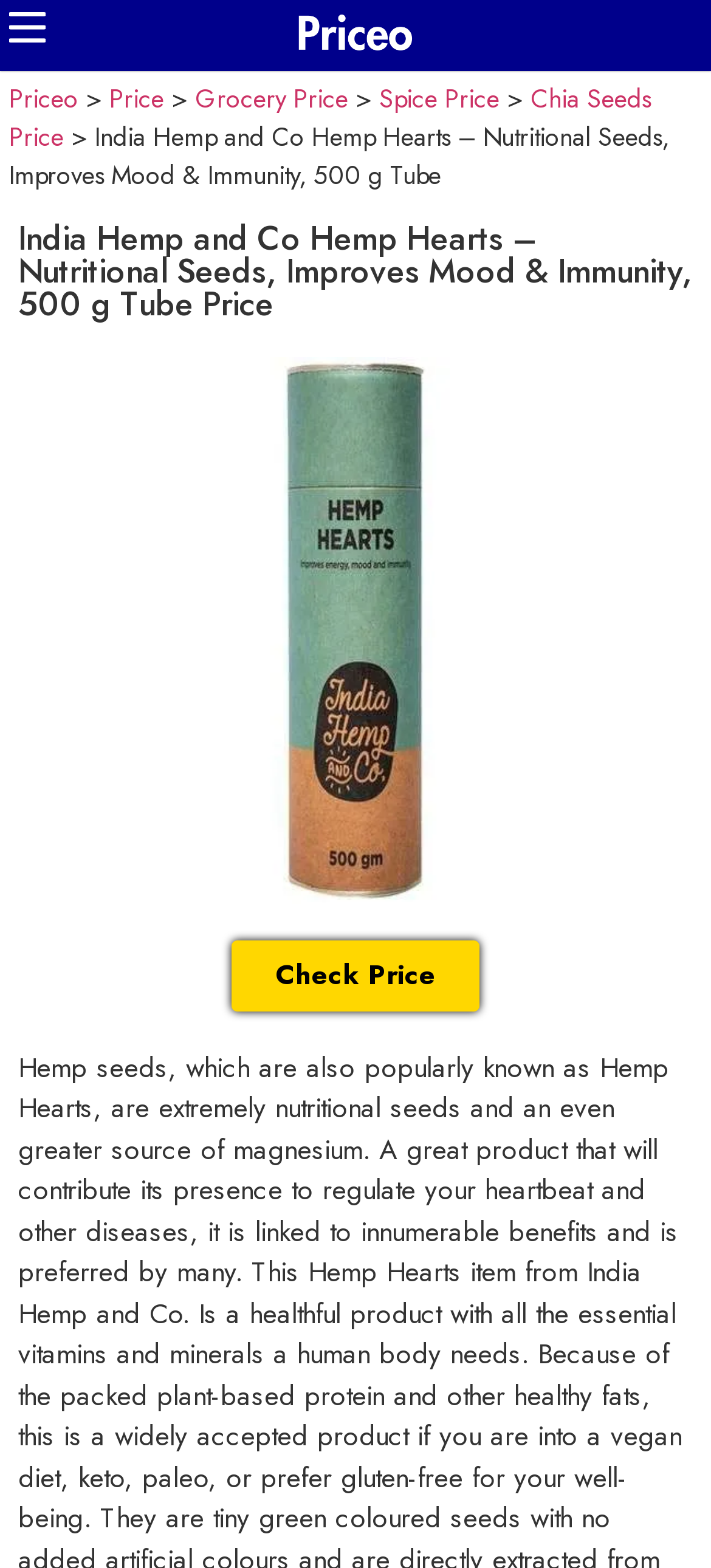Please respond to the question using a single word or phrase:
Is there a call-to-action button?

Yes